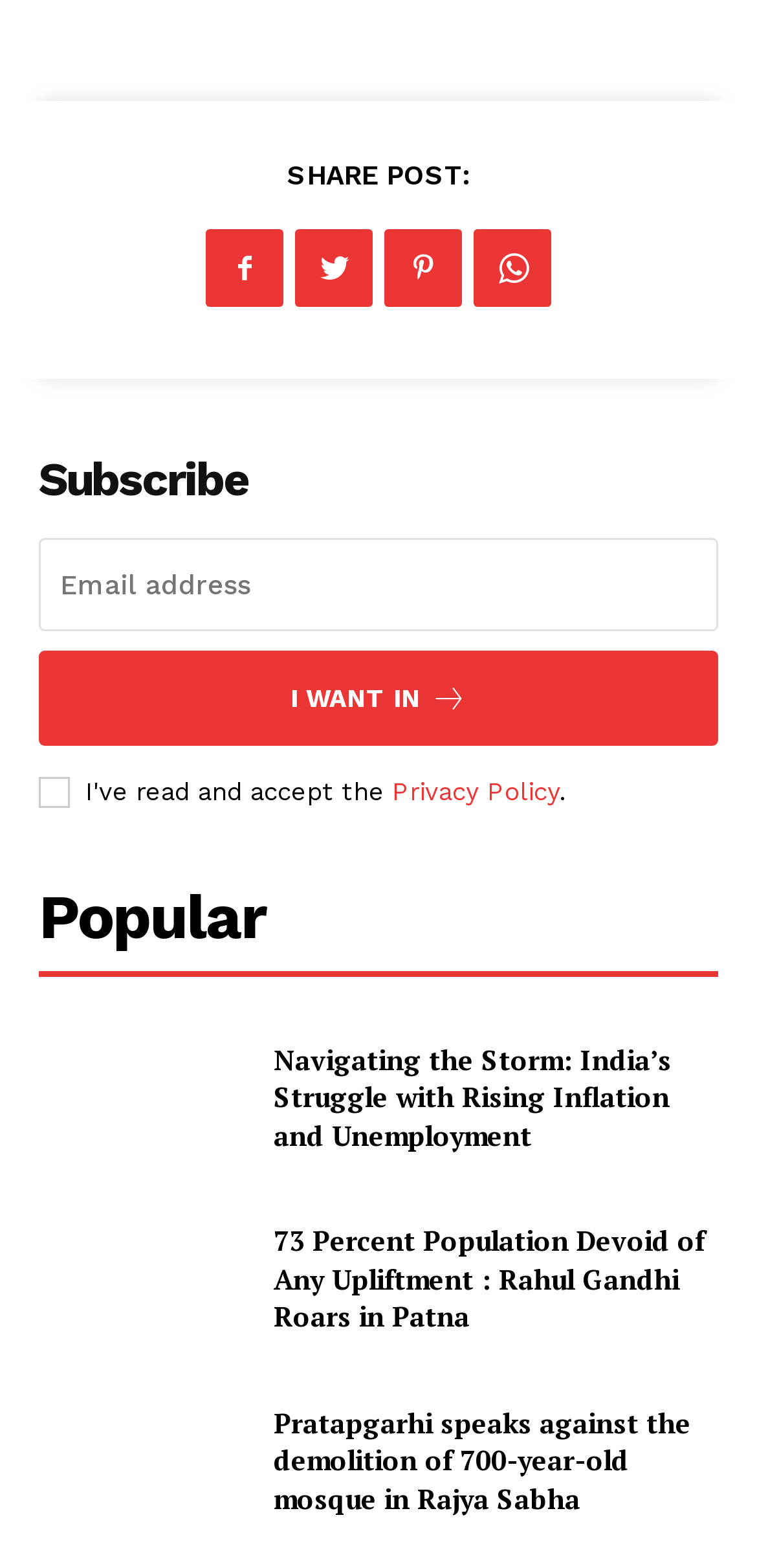How many social media links are available?
Refer to the image and give a detailed answer to the question.

There are four social media links available, represented by icons, which are '', '', '', and ''.